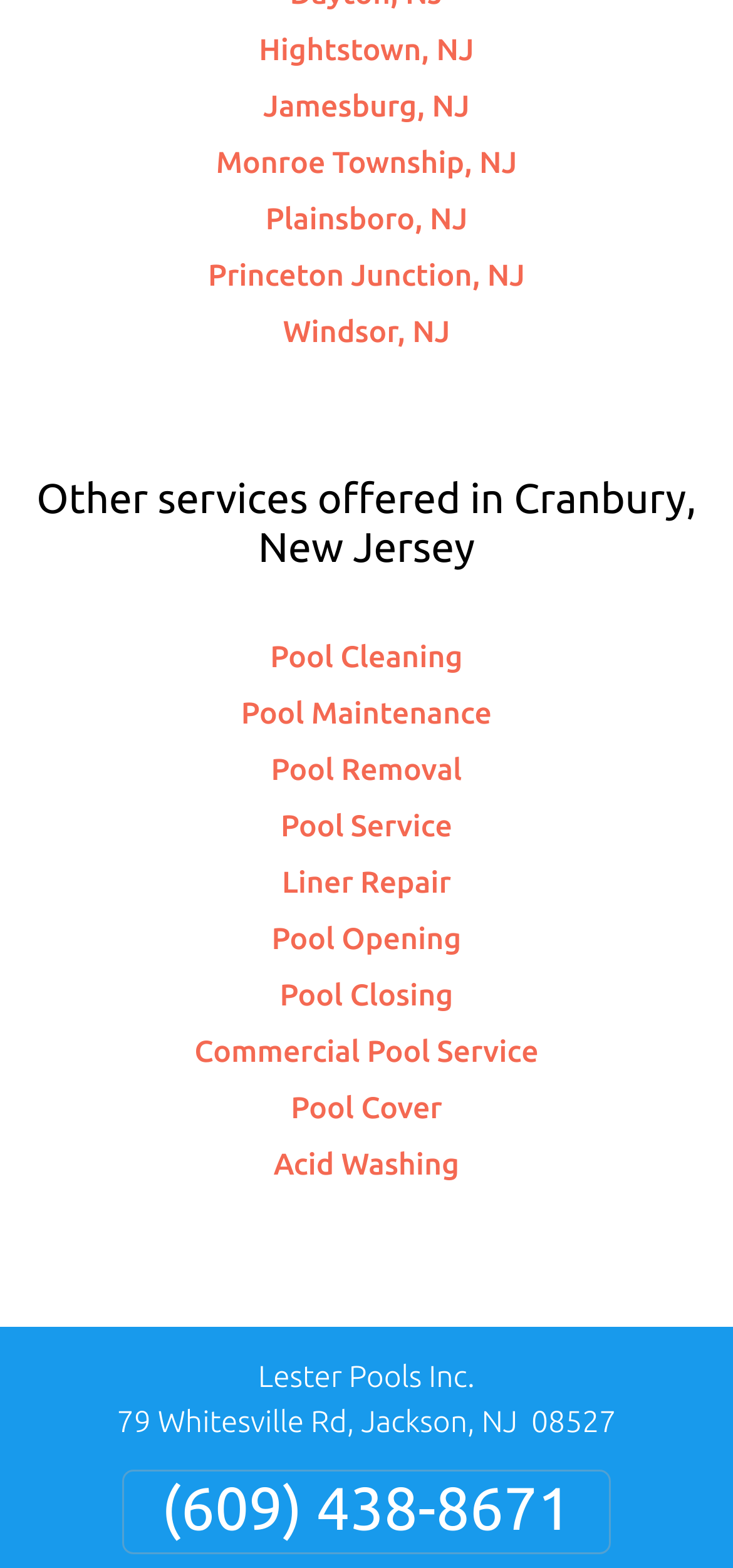Based on the description "Princeton Junction, NJ", find the bounding box of the specified UI element.

[0.284, 0.165, 0.716, 0.187]